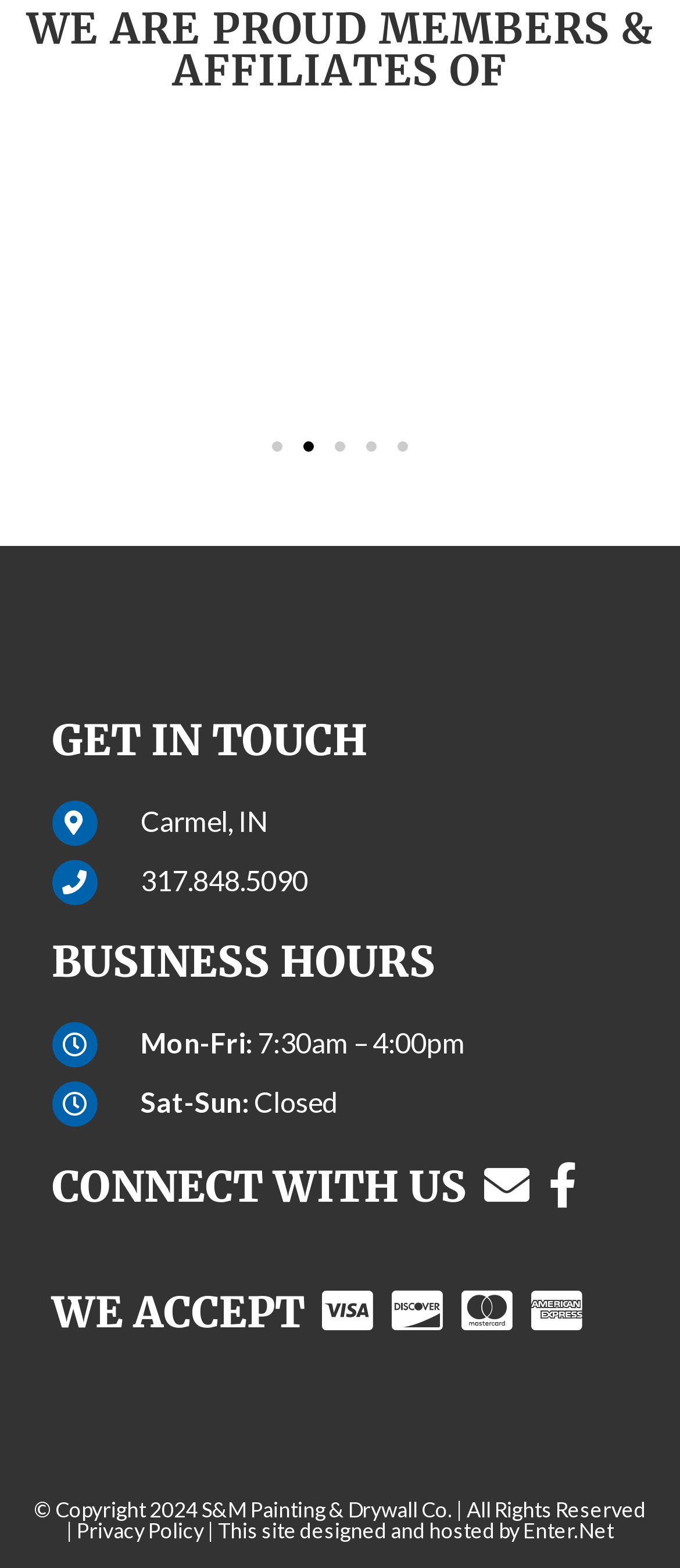Use the details in the image to answer the question thoroughly: 
Who designed and hosted the website?

I found the information in the footer section, which states that the website was 'designed and hosted by Enter.Net'.